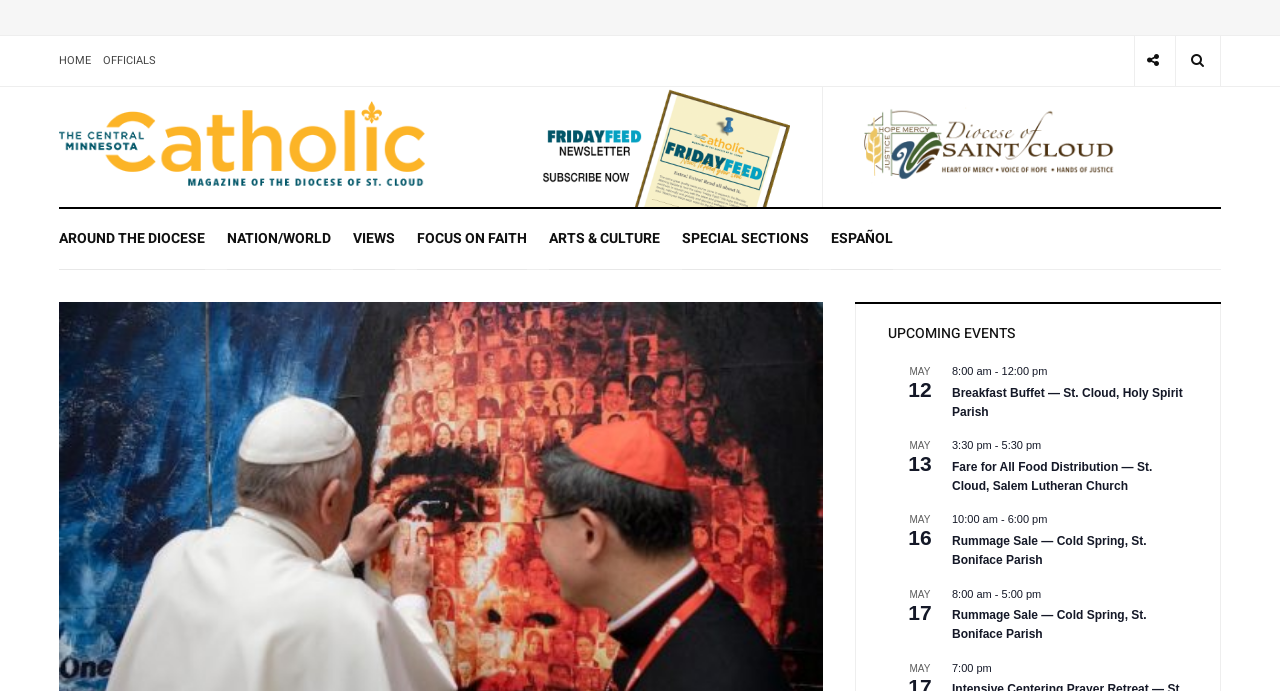What is the name of the Catholic publication?
Based on the image, give a concise answer in the form of a single word or short phrase.

The Central Minnesota Catholic